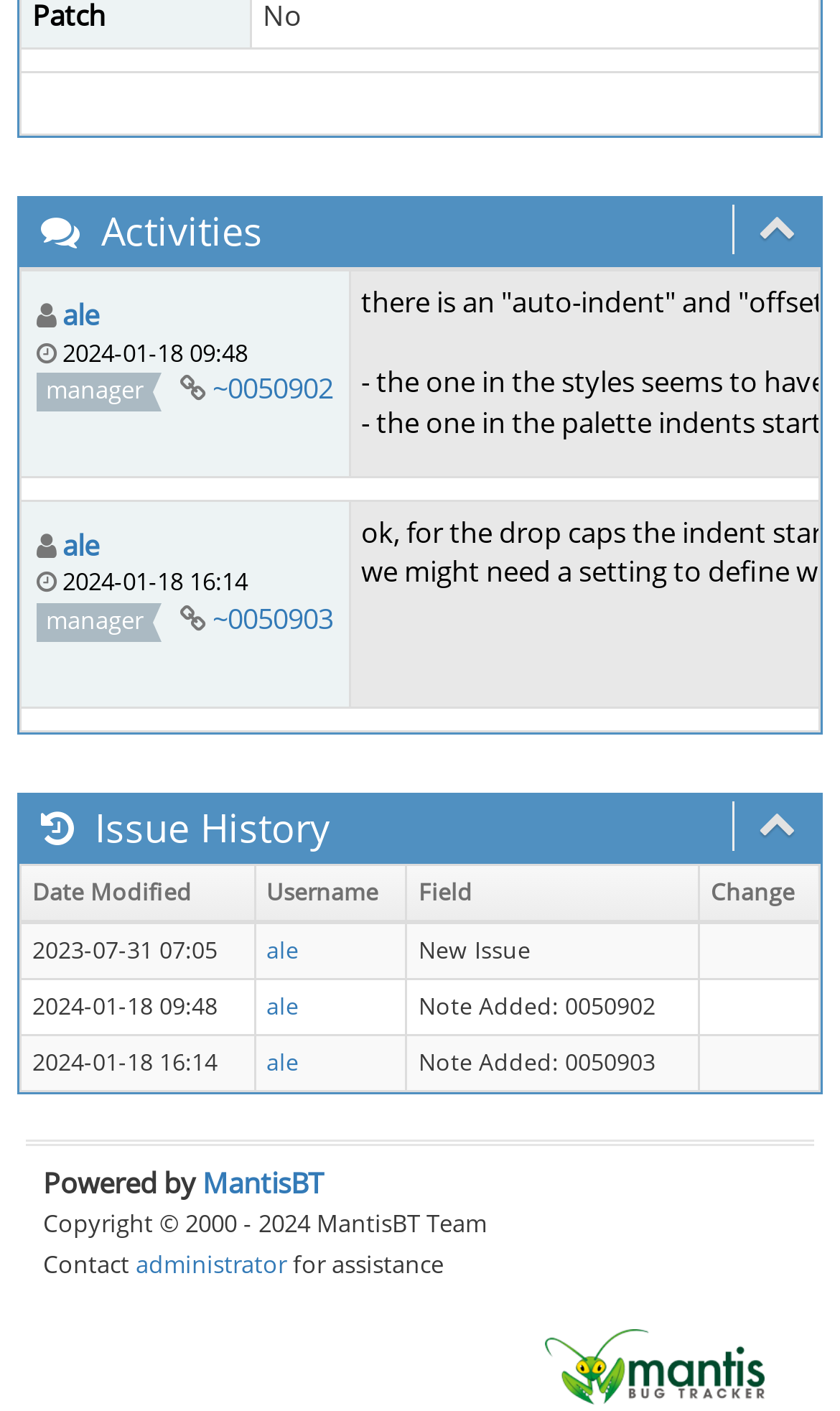Please locate the bounding box coordinates of the element's region that needs to be clicked to follow the instruction: "View activities". The bounding box coordinates should be provided as four float numbers between 0 and 1, i.e., [left, top, right, bottom].

[0.049, 0.145, 0.313, 0.182]